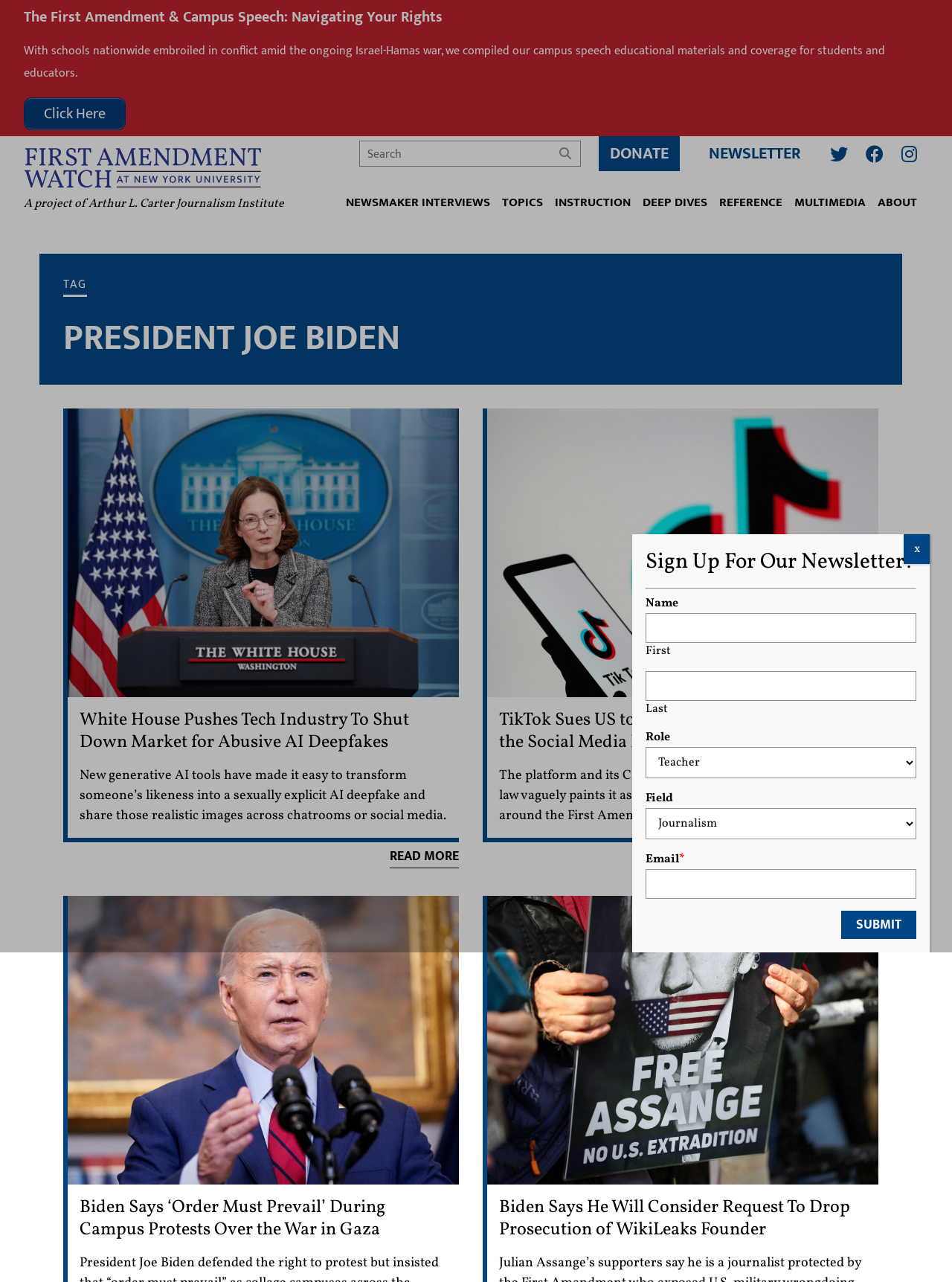What is the name of the person mentioned in the first article?
Please elaborate on the answer to the question with detailed information.

The name of the person mentioned in the first article can be found in the link 'Jennifer Klein, Director of the White House Gender Policy Council, answers questions during the daily press briefing at the White House in Washington' which suggests that Jennifer Klein is the person mentioned in the article.